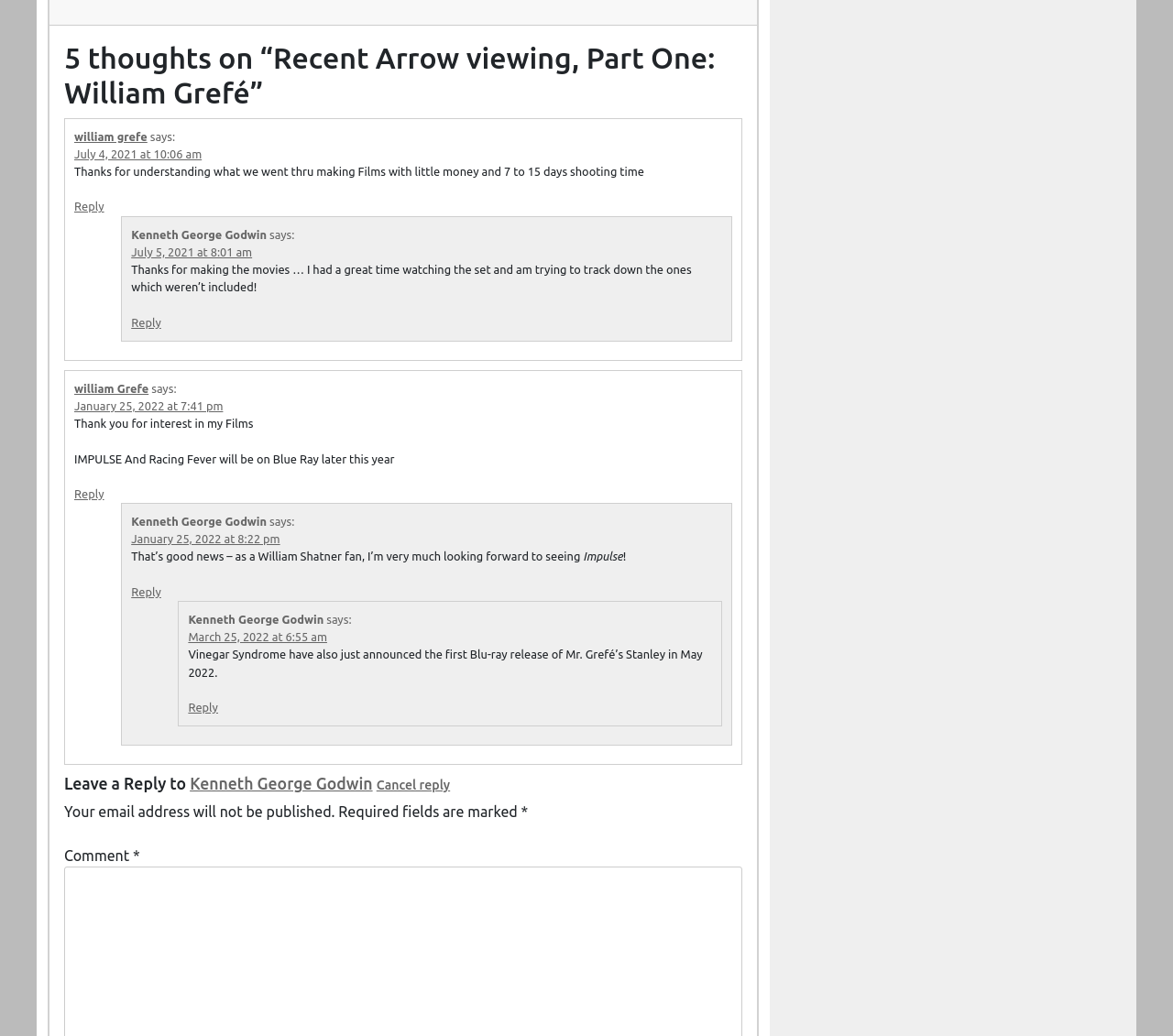Mark the bounding box of the element that matches the following description: "william grefe".

[0.063, 0.125, 0.126, 0.138]